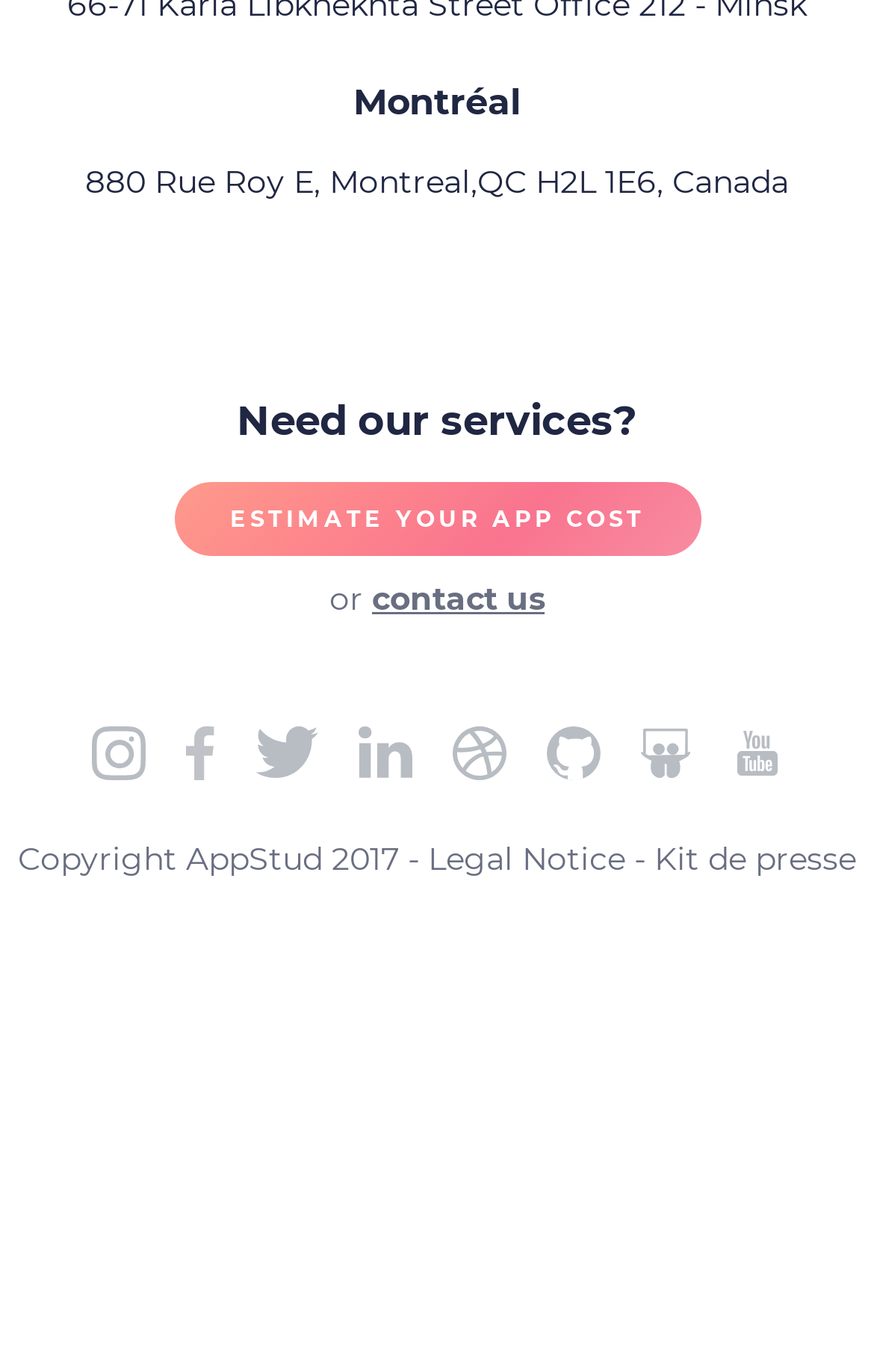What is the copyright year of AppStud? Observe the screenshot and provide a one-word or short phrase answer.

2017